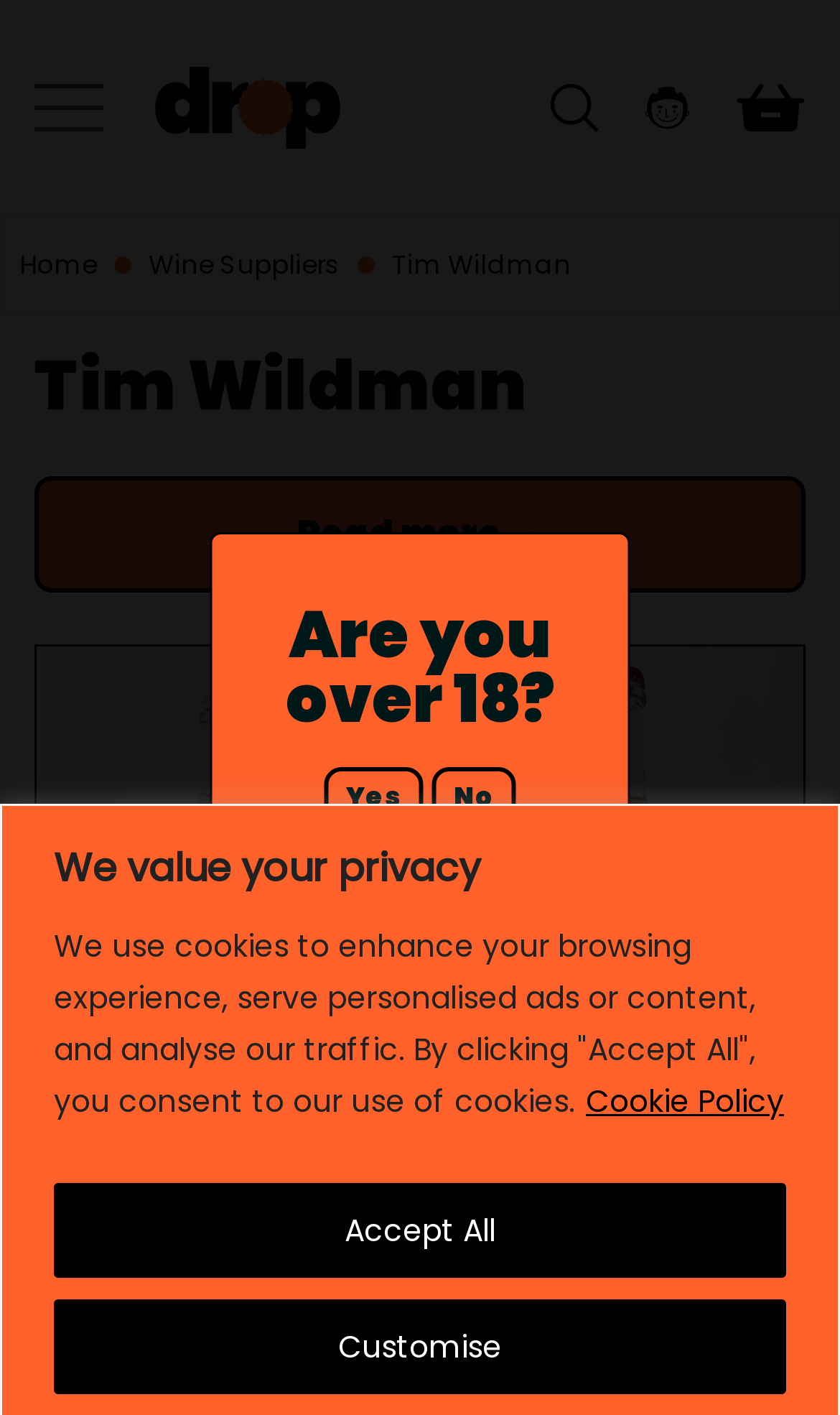Please identify the coordinates of the bounding box that should be clicked to fulfill this instruction: "Read the article 'High blood sugar is killing you: Bread and tortilla alternatives'".

None